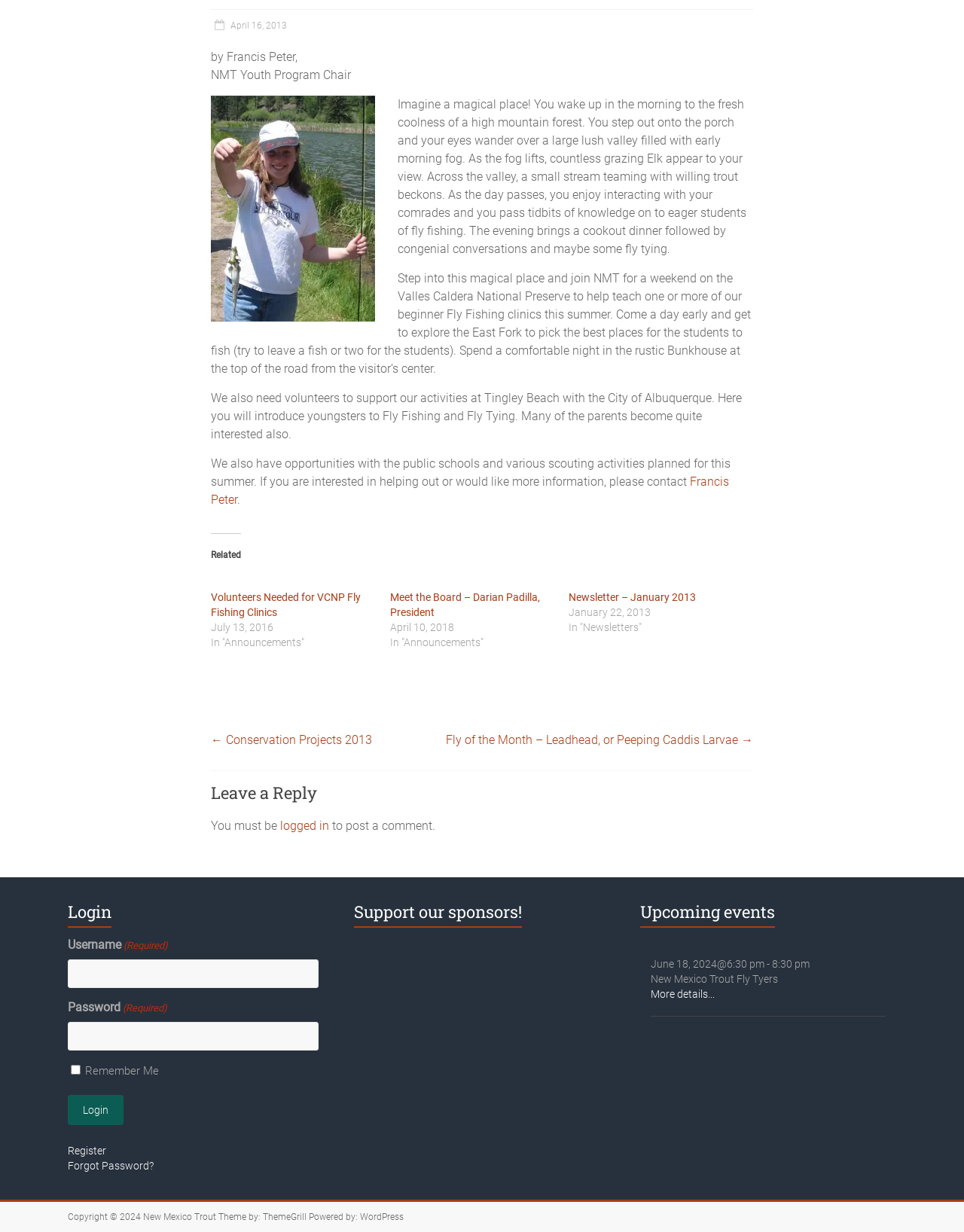Bounding box coordinates must be specified in the format (top-left x, top-left y, bottom-right x, bottom-right y). All values should be floating point numbers between 0 and 1. What are the bounding box coordinates of the UI element described as: Register

[0.07, 0.929, 0.11, 0.939]